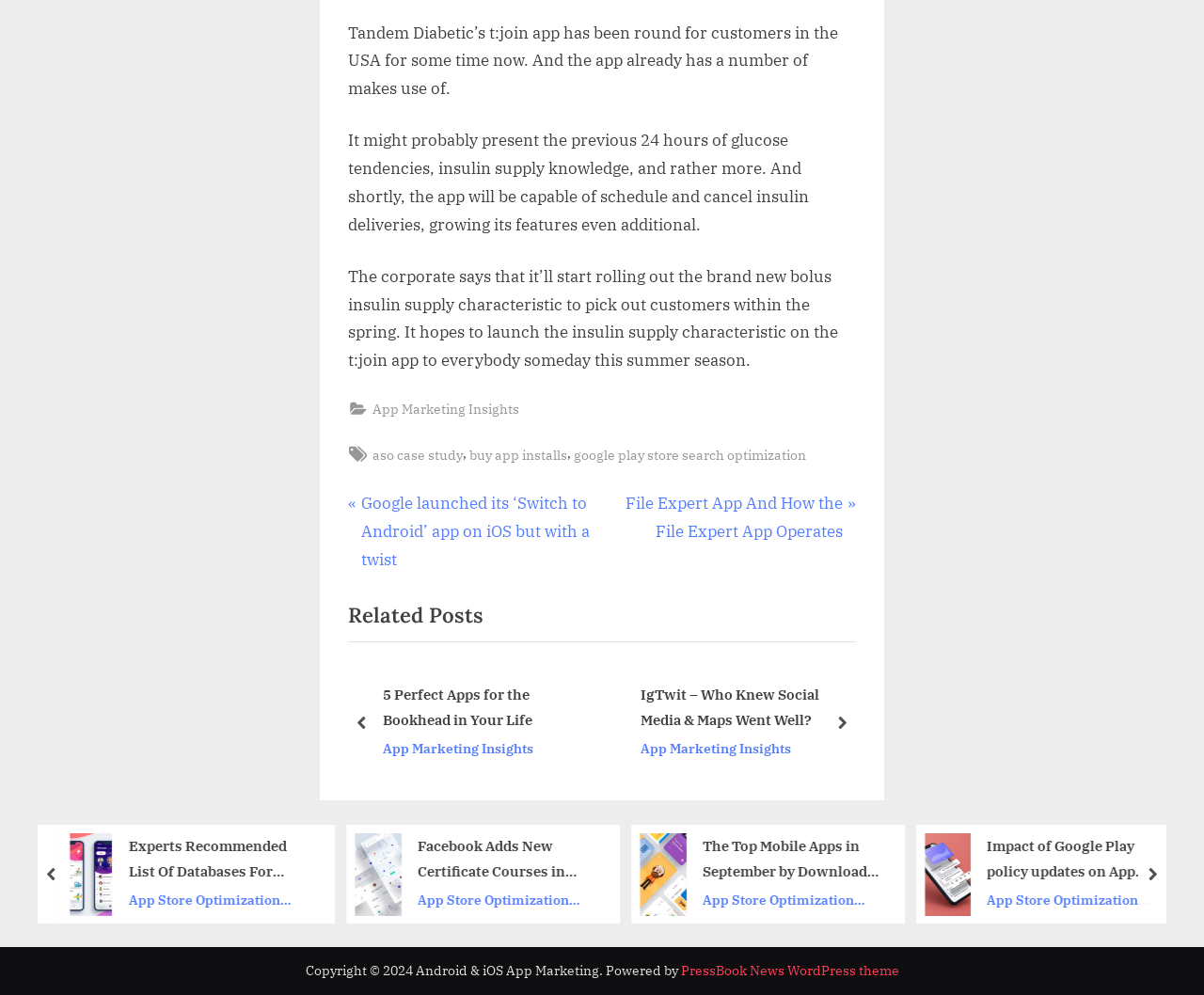Please identify the bounding box coordinates of the element I should click to complete this instruction: 'Learn about 'google play store search optimization''. The coordinates should be given as four float numbers between 0 and 1, like this: [left, top, right, bottom].

[0.477, 0.445, 0.67, 0.469]